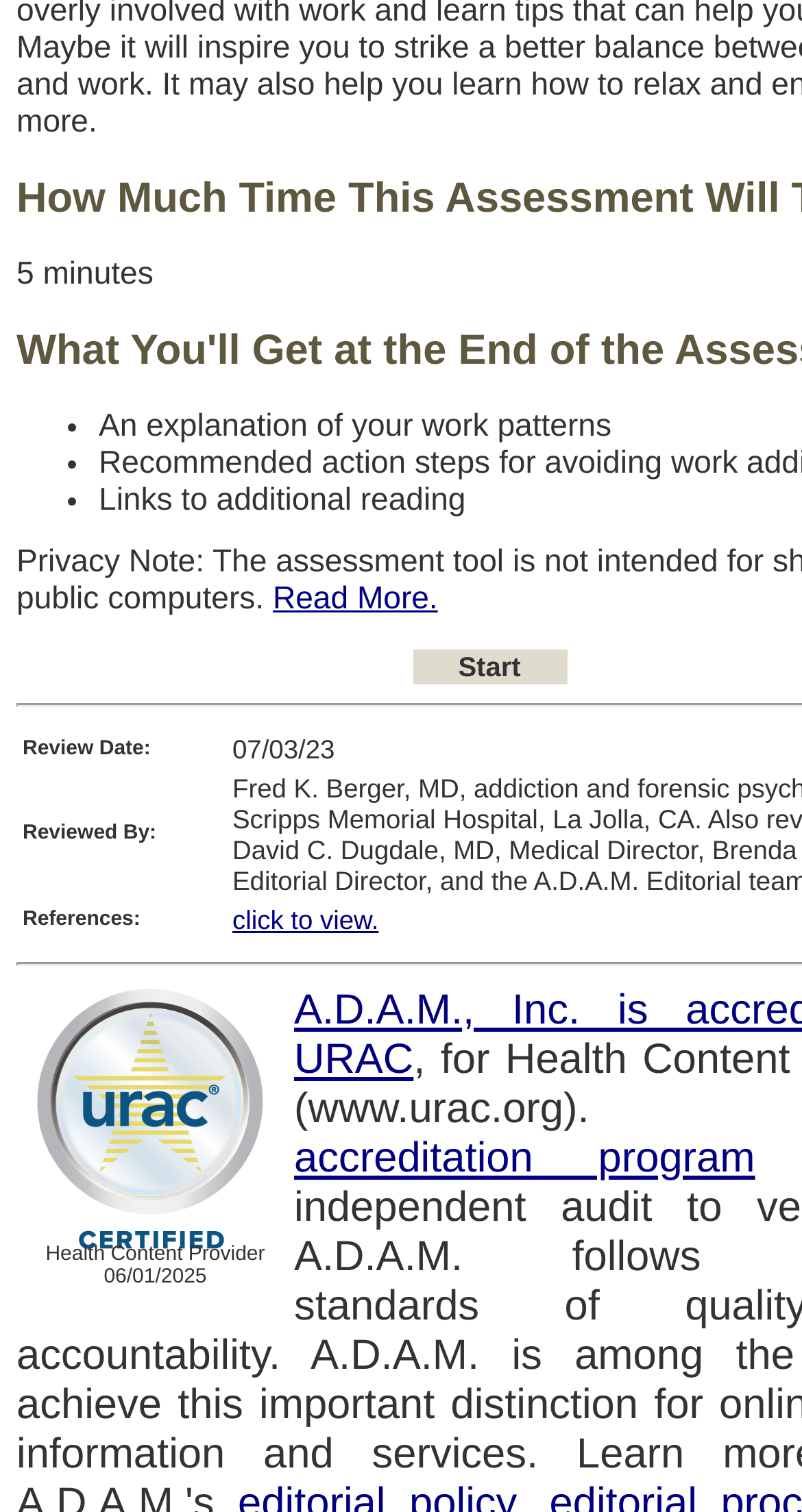Using the provided element description "click to view.", determine the bounding box coordinates of the UI element.

[0.29, 0.598, 0.472, 0.618]